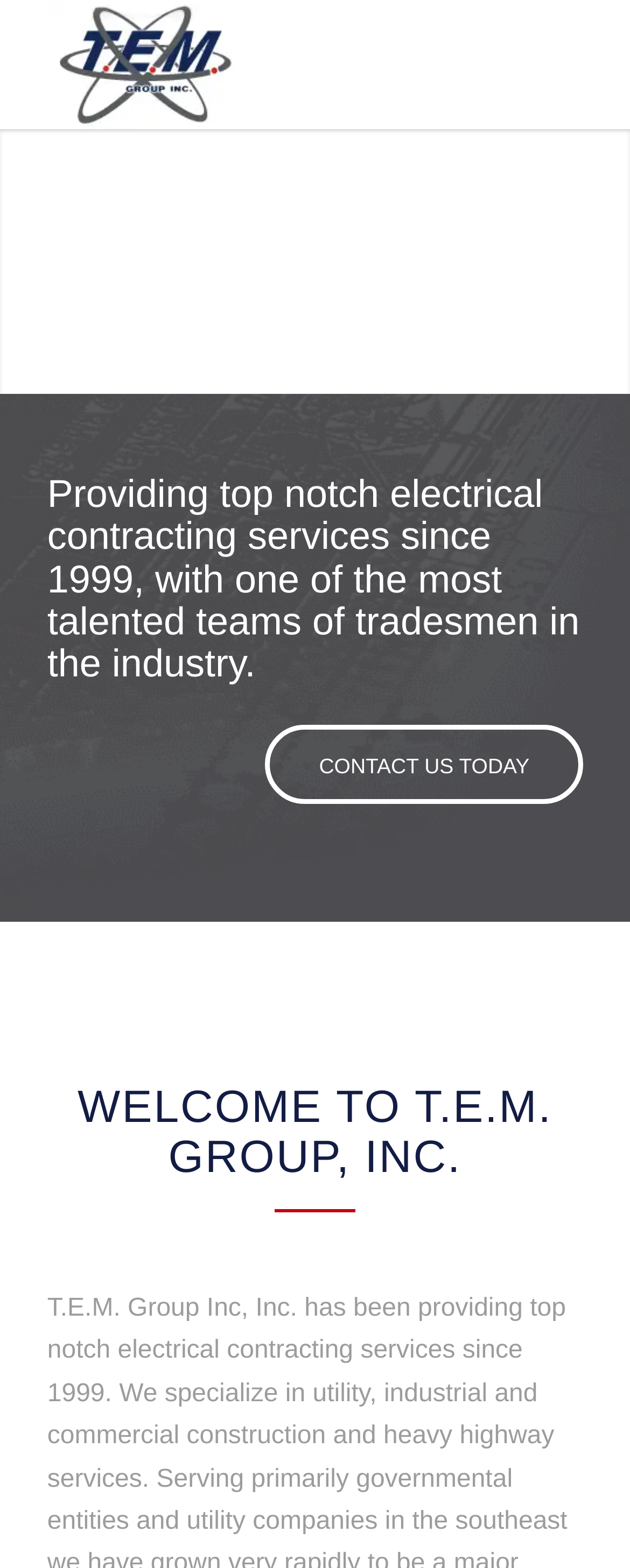Please determine the bounding box coordinates of the element's region to click for the following instruction: "Contact them today".

[0.422, 0.462, 0.925, 0.513]